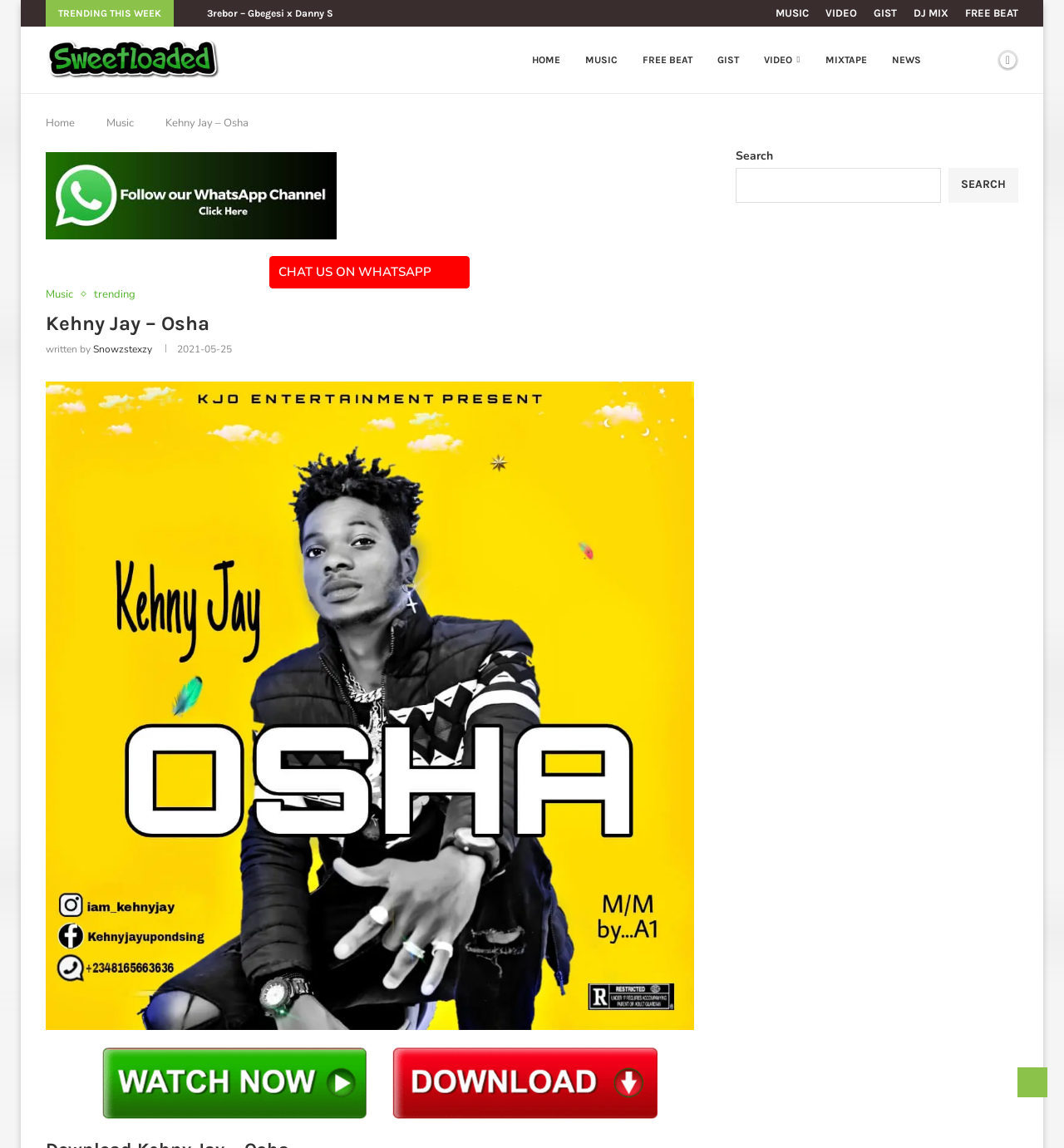What is the name of the song?
From the screenshot, supply a one-word or short-phrase answer.

Kehny Jay - Osha